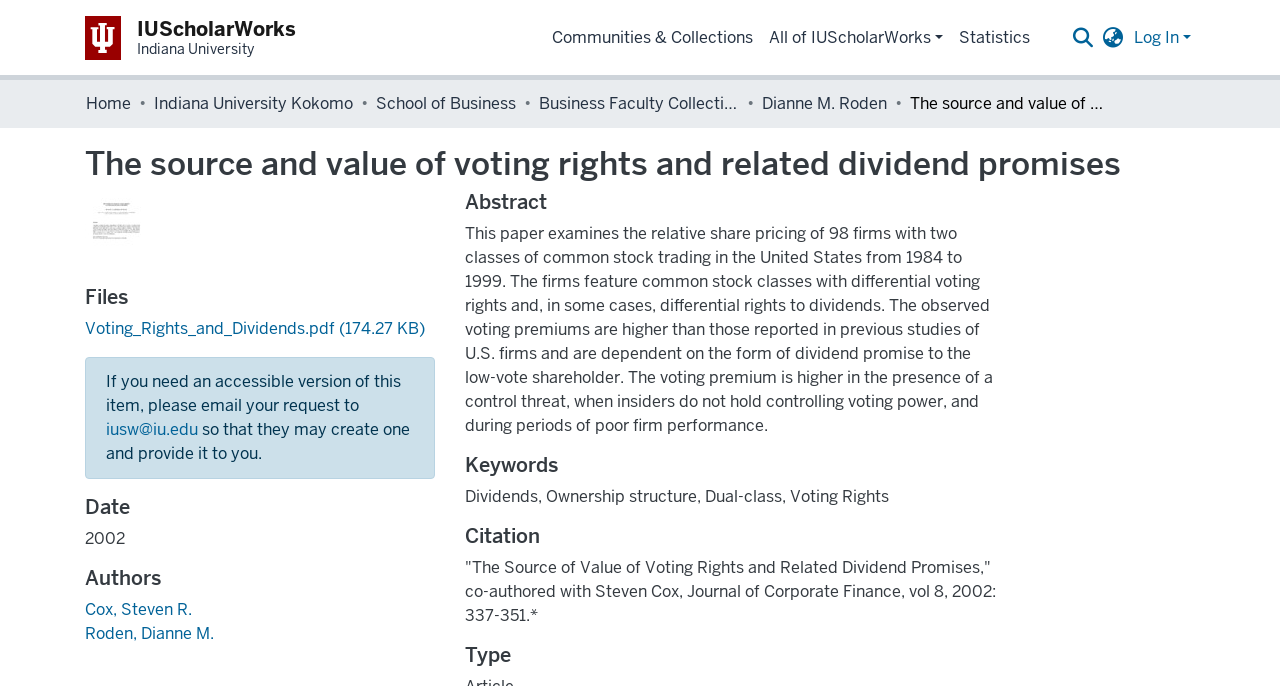What is the name of the journal where this paper was published?
Please provide a comprehensive answer to the question based on the webpage screenshot.

I found the answer by looking at the 'Citation' section of the webpage, where it lists the journal where the paper was published. The journal name is 'Journal of Corporate Finance'.